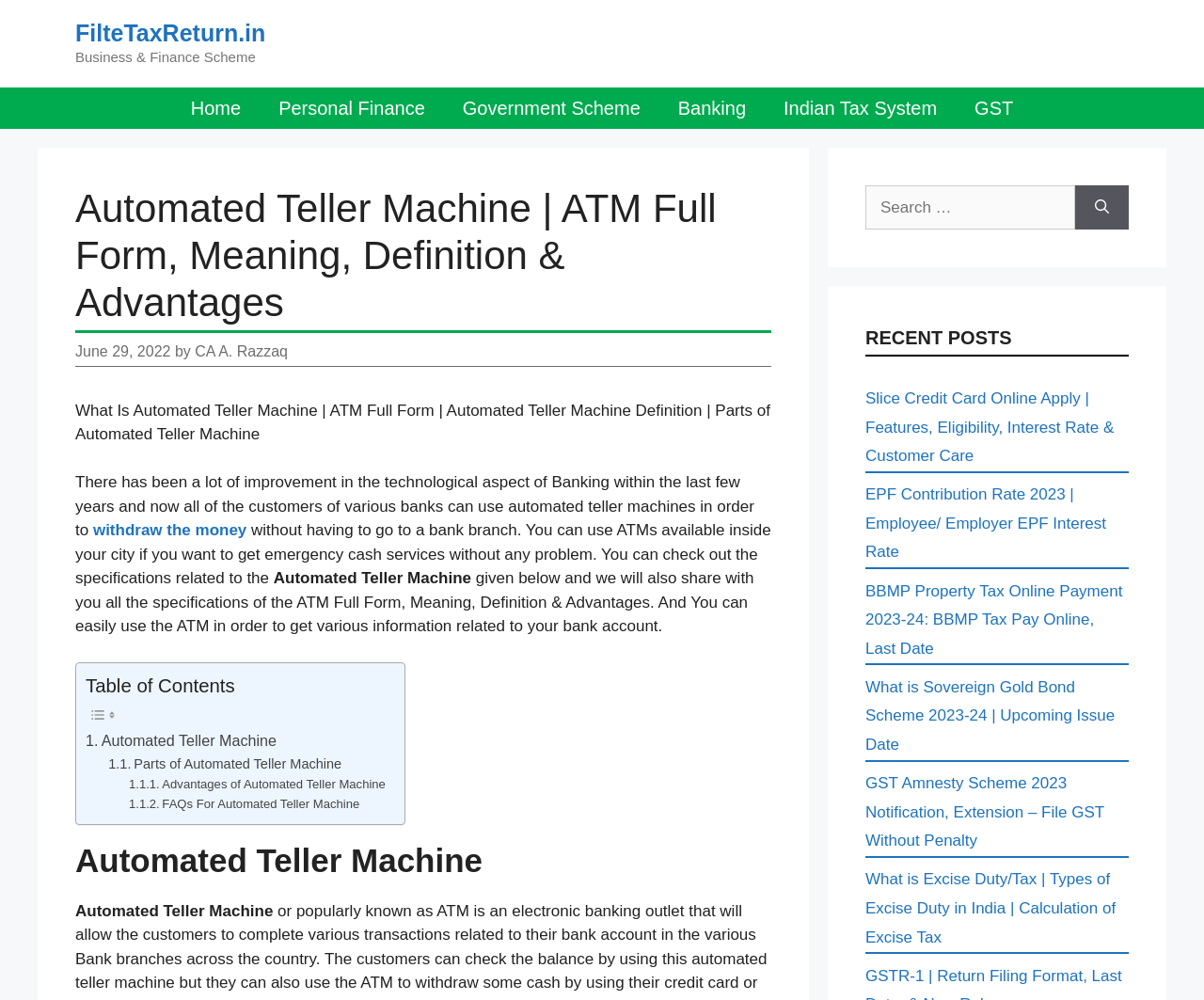Find the bounding box coordinates of the element's region that should be clicked in order to follow the given instruction: "Visit Twitter page". The coordinates should consist of four float numbers between 0 and 1, i.e., [left, top, right, bottom].

None